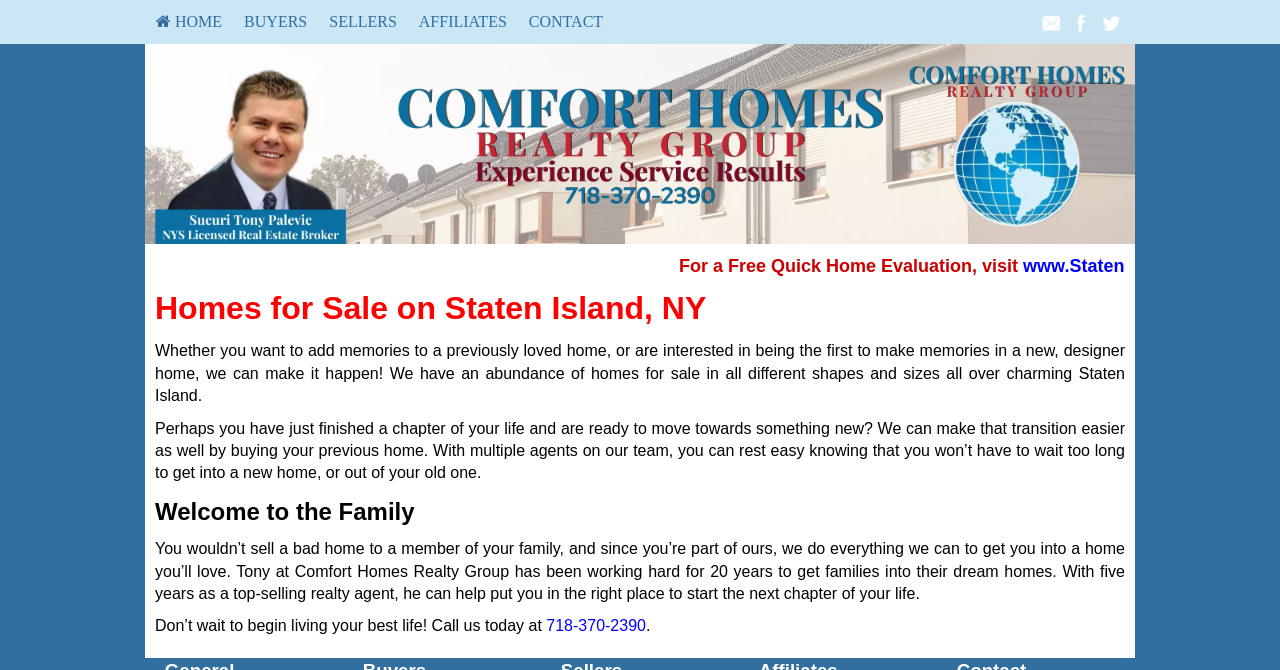Could you determine the bounding box coordinates of the clickable element to complete the instruction: "Call 718-370-2390"? Provide the coordinates as four float numbers between 0 and 1, i.e., [left, top, right, bottom].

[0.427, 0.922, 0.505, 0.947]